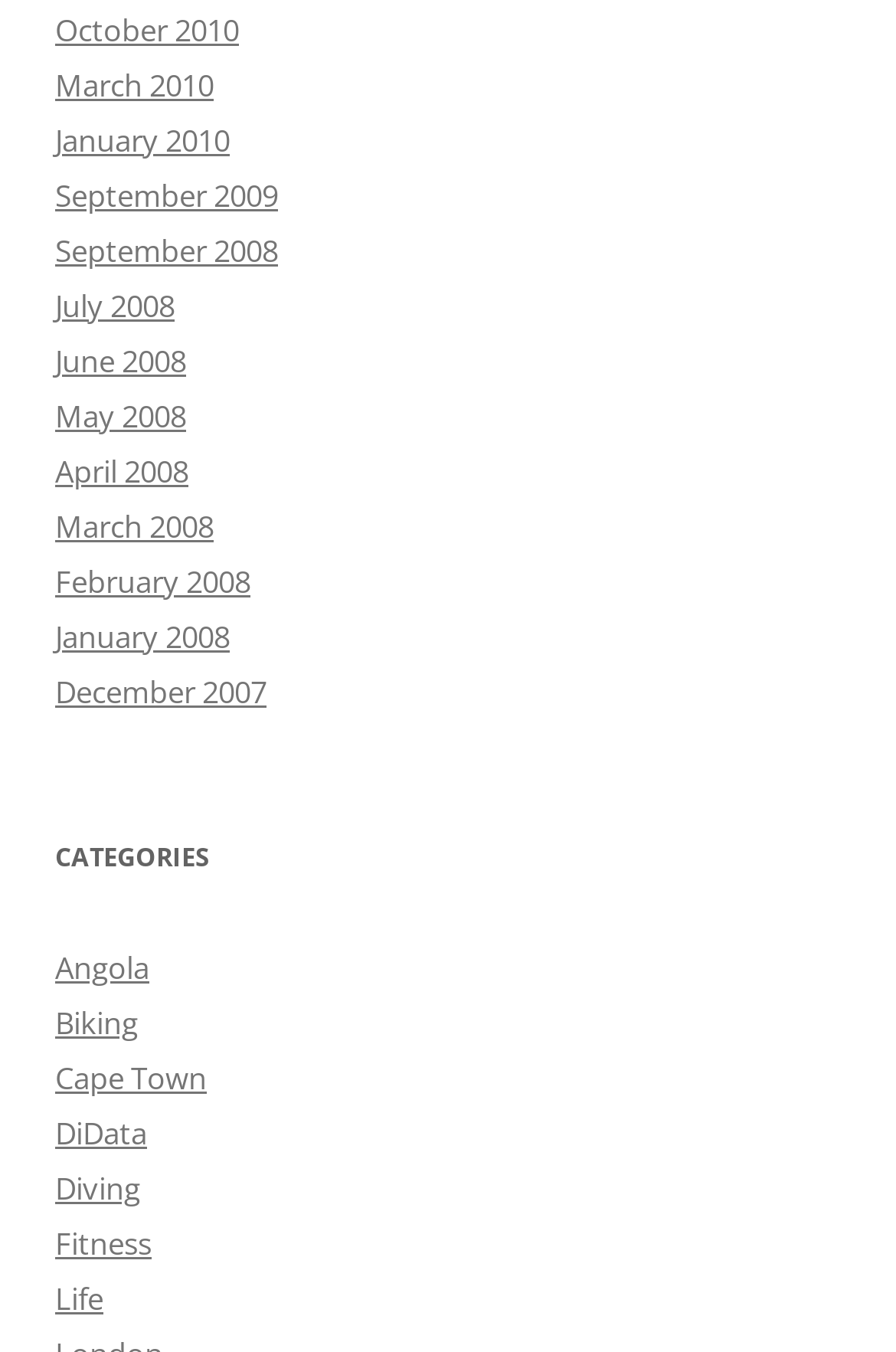Review the image closely and give a comprehensive answer to the question: What are the categories listed on the webpage?

By examining the webpage, I found a heading element with the text 'CATEGORIES' which suggests that the webpage is categorizing certain items or topics. The categories are listed below this heading.